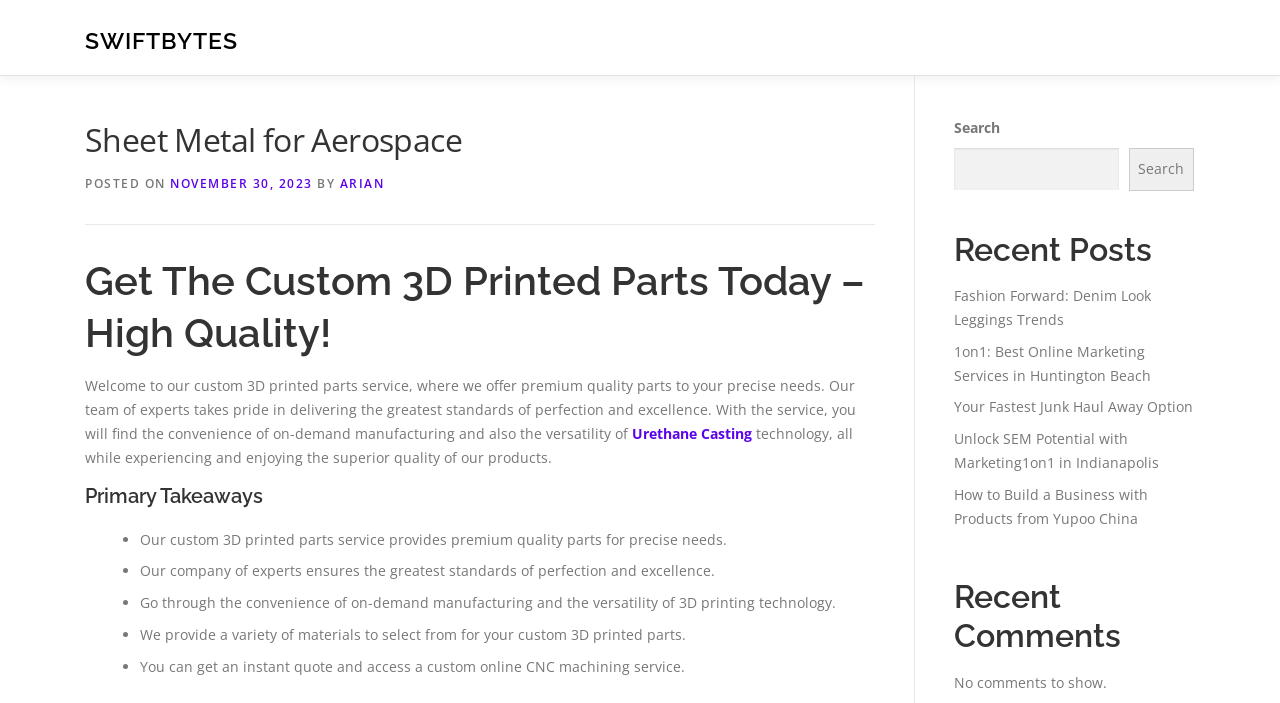What is the status of comments on the website?
Respond with a short answer, either a single word or a phrase, based on the image.

No comments